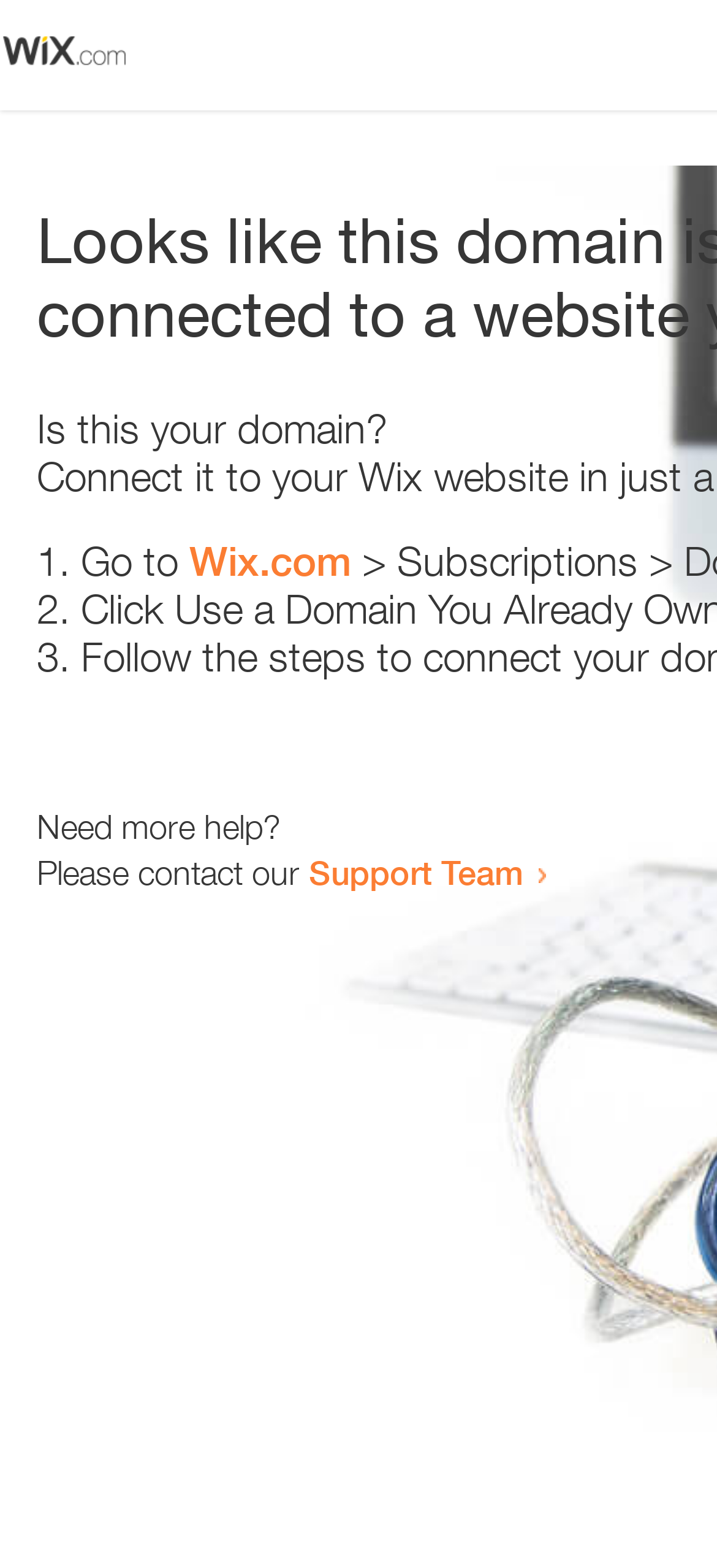Produce an elaborate caption capturing the essence of the webpage.

The webpage appears to be an error page, with a small image at the top left corner. Below the image, there is a question "Is this your domain?" in a prominent position. 

To the right of the question, there is a numbered list with three items. The first item starts with "1." and suggests going to "Wix.com". The second item starts with "2." and the third item starts with "3.", but their contents are not specified. 

Below the list, there is a message "Need more help?" followed by a sentence "Please contact our Support Team" with a link to the Support Team. The link is positioned to the right of the sentence.